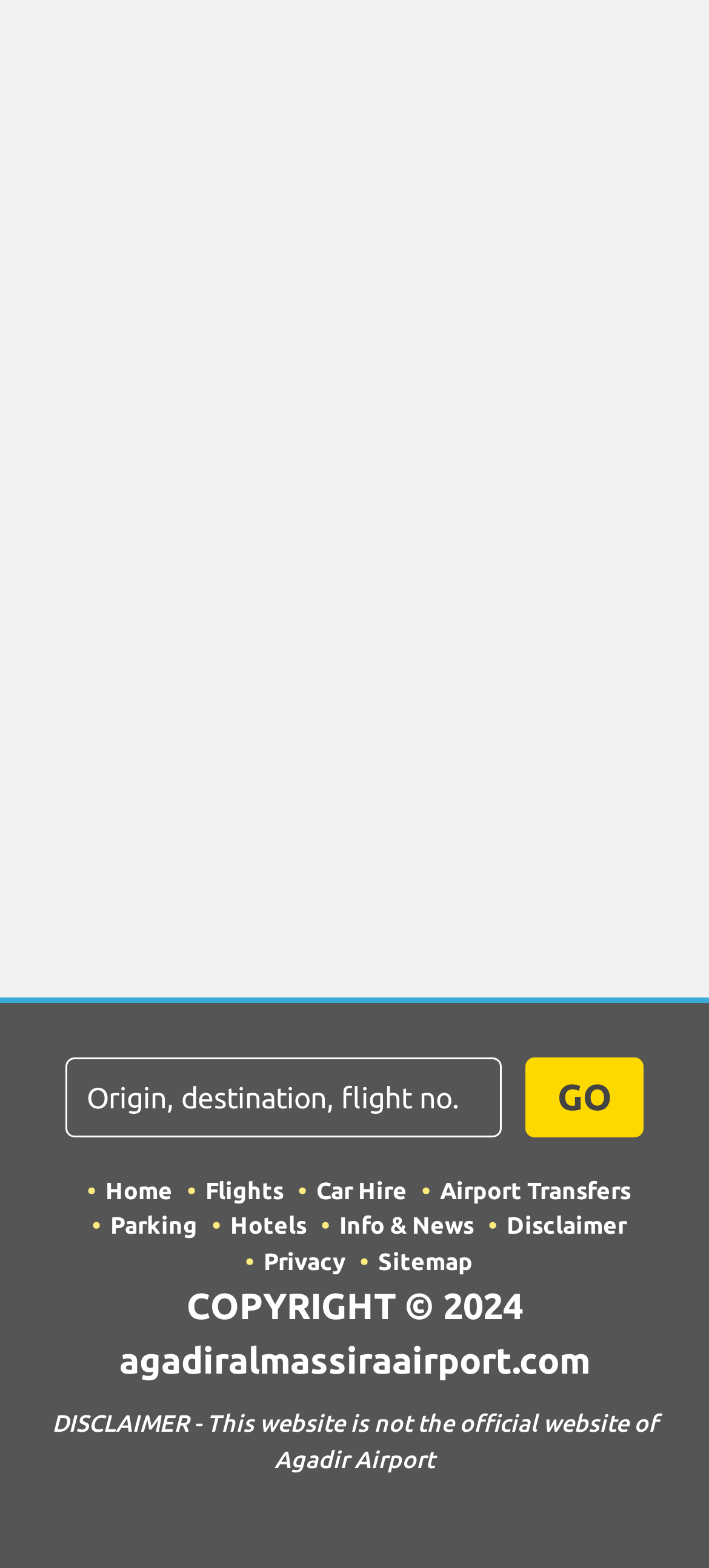Please specify the bounding box coordinates in the format (top-left x, top-left y, bottom-right x, bottom-right y), with all values as floating point numbers between 0 and 1. Identify the bounding box of the UI element described by: Info & News

[0.44, 0.773, 0.668, 0.789]